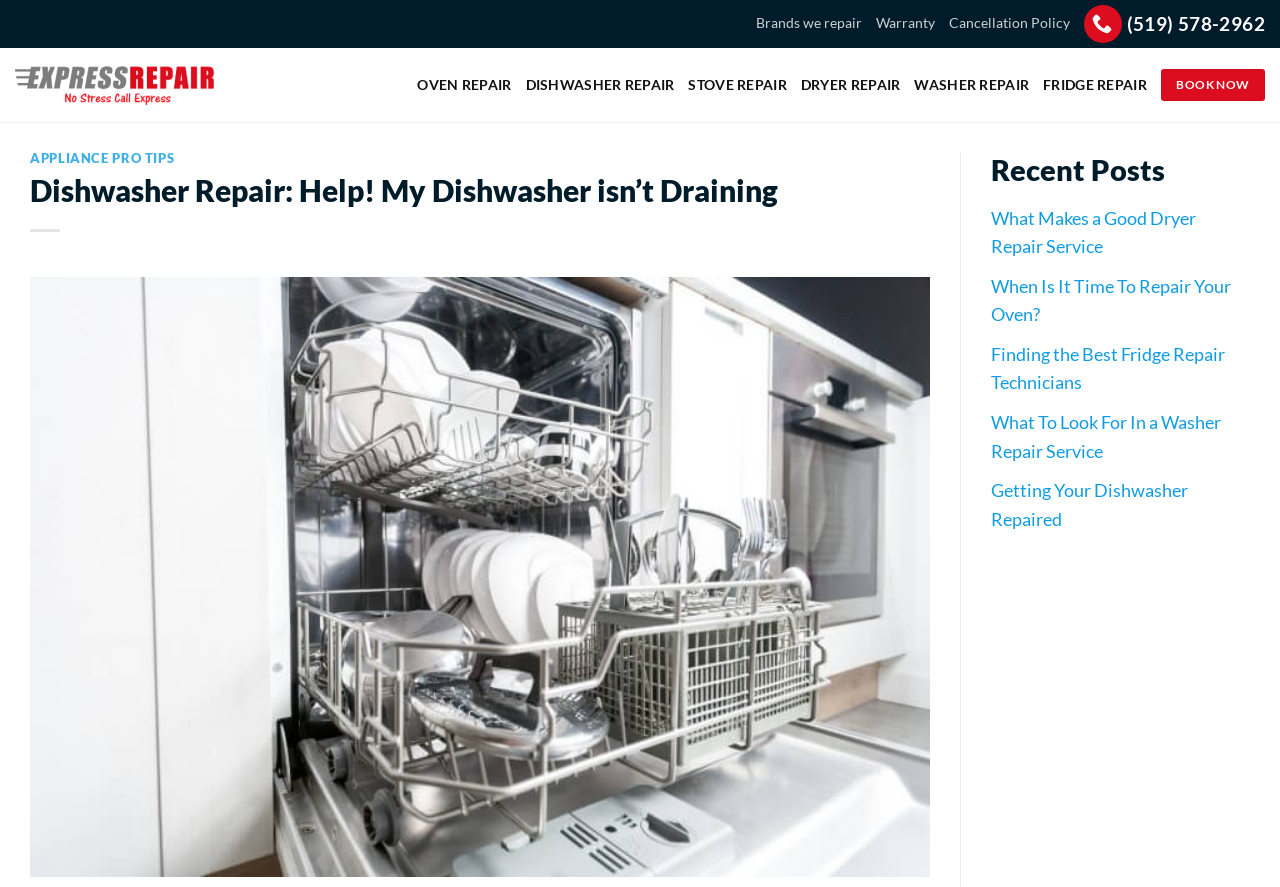Offer a thorough description of the webpage.

This webpage is about Express Repair London, a company that provides appliance repair services in London. At the top of the page, there is a logo of Express Appliance Repair London, accompanied by a link to the company's name. Below the logo, there are several links to different appliance repair services, including oven repair, dishwasher repair, stove repair, dryer repair, washer repair, and fridge repair. These links are arranged horizontally across the page.

To the right of the appliance repair links, there is a call-to-action button labeled "BOOK NOW". Below this button, there is a section with the title "APPLIANCE PRO TIPS" and a heading that reads "Dishwasher Repair: Help! My Dishwasher isn’t Draining". This section appears to provide tips and advice related to dishwasher repair.

On the right side of the page, there is a section labeled "Recent Posts" that lists several links to blog articles, including "What Makes a Good Dryer Repair Service", "When Is It Time To Repair Your Oven?", "Finding the Best Fridge Repair Technicians", "What To Look For In a Washer Repair Service", and "Getting Your Dishwasher Repaired". These links are arranged vertically in a column.

At the top-right corner of the page, there is a phone number and a link to call Express Repair London. Above this, there are three links to "Brands we repair", "Warranty", and "Cancellation Policy".